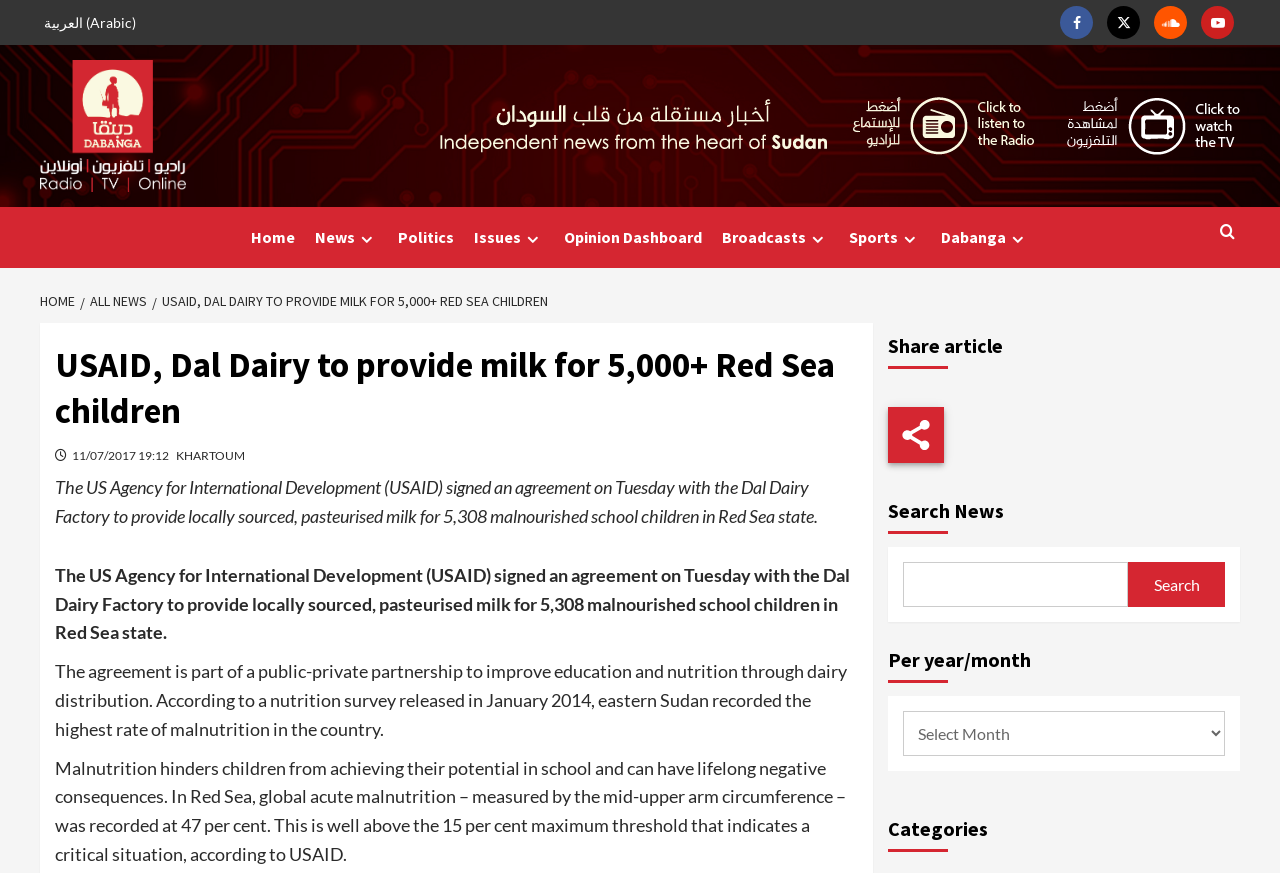What is the rate of global acute malnutrition in Red Sea state?
Please give a detailed and elaborate explanation in response to the question.

According to the article, the nutrition survey released in January 2014 recorded the rate of global acute malnutrition in Red Sea state at 47 per cent, which is well above the 15 per cent maximum threshold that indicates a critical situation.